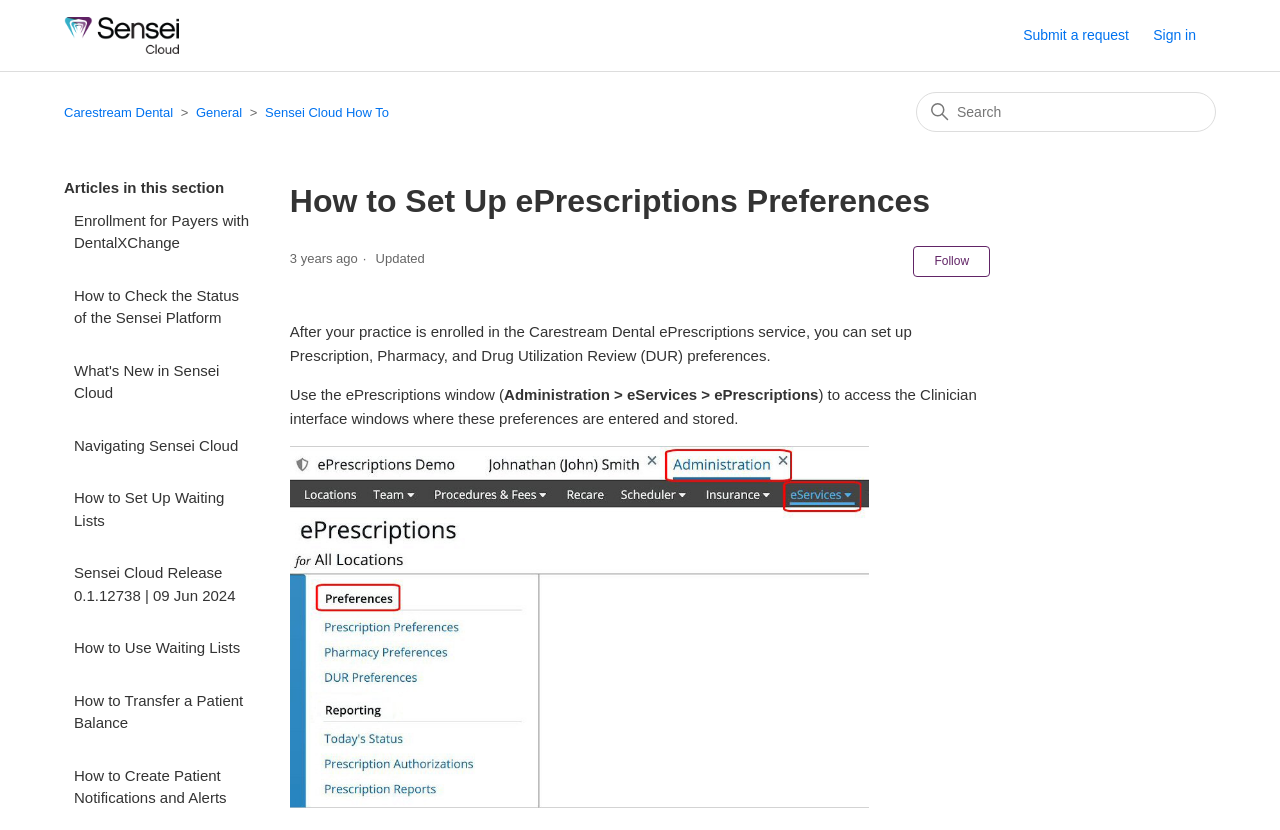Given the element description, predict the bounding box coordinates in the format (top-left x, top-left y, bottom-right x, bottom-right y), using floating point numbers between 0 and 1: CONTACT

None